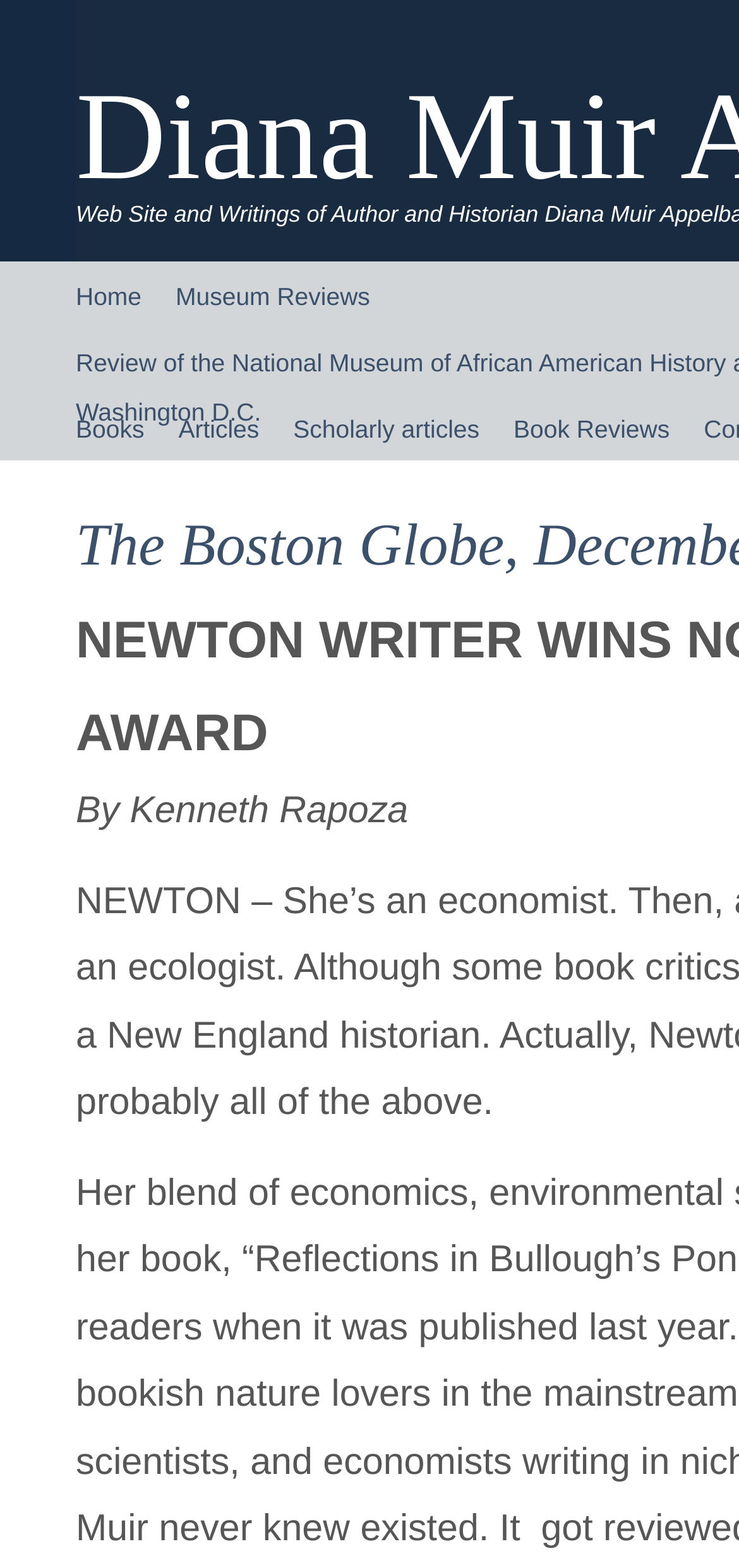How many links are there in the top section?
Answer the question with a single word or phrase derived from the image.

6